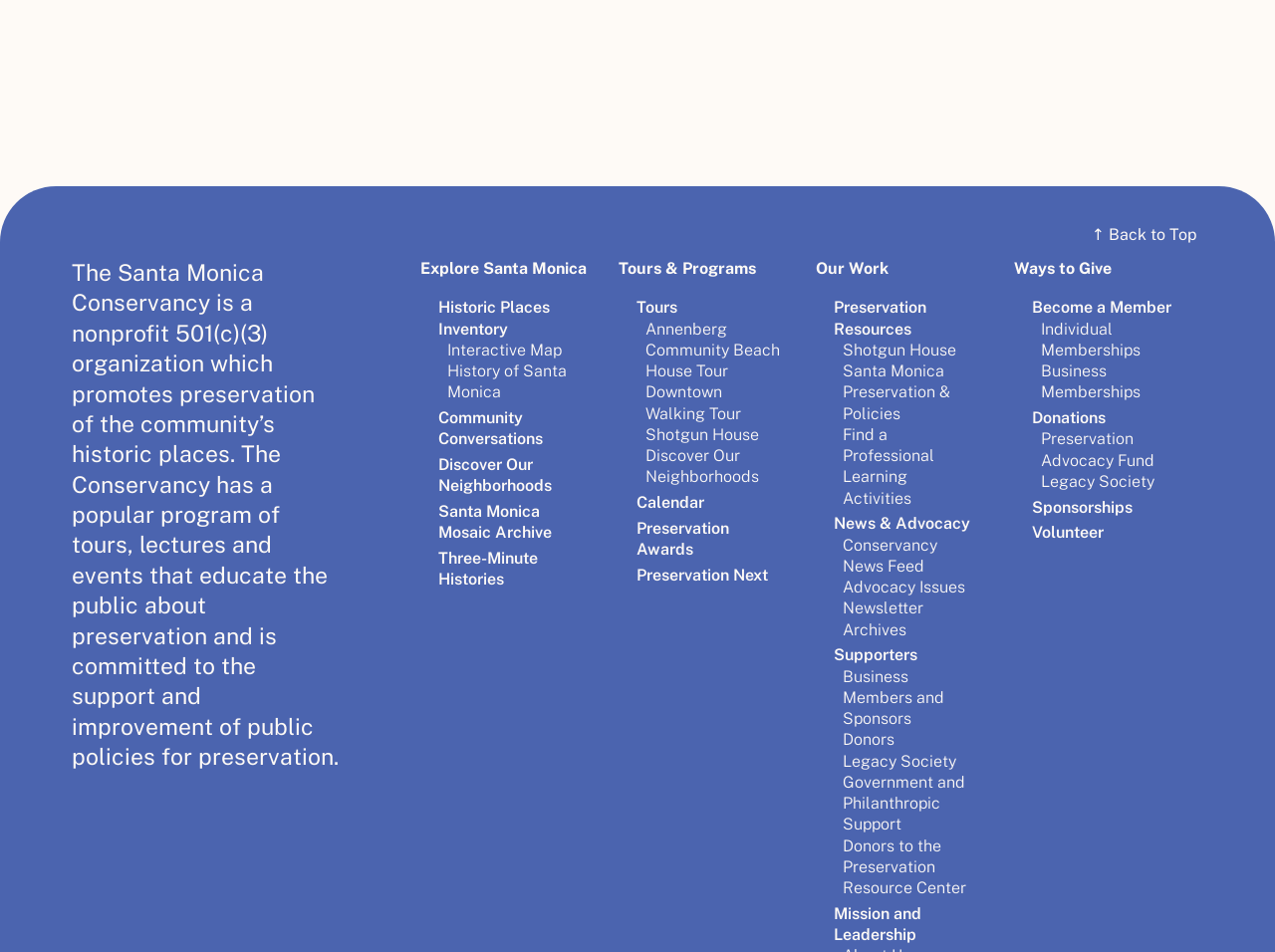Bounding box coordinates are specified in the format (top-left x, top-left y, bottom-right x, bottom-right y). All values are floating point numbers bounded between 0 and 1. Please provide the bounding box coordinate of the region this sentence describes: Shotgun House

[0.661, 0.356, 0.75, 0.379]